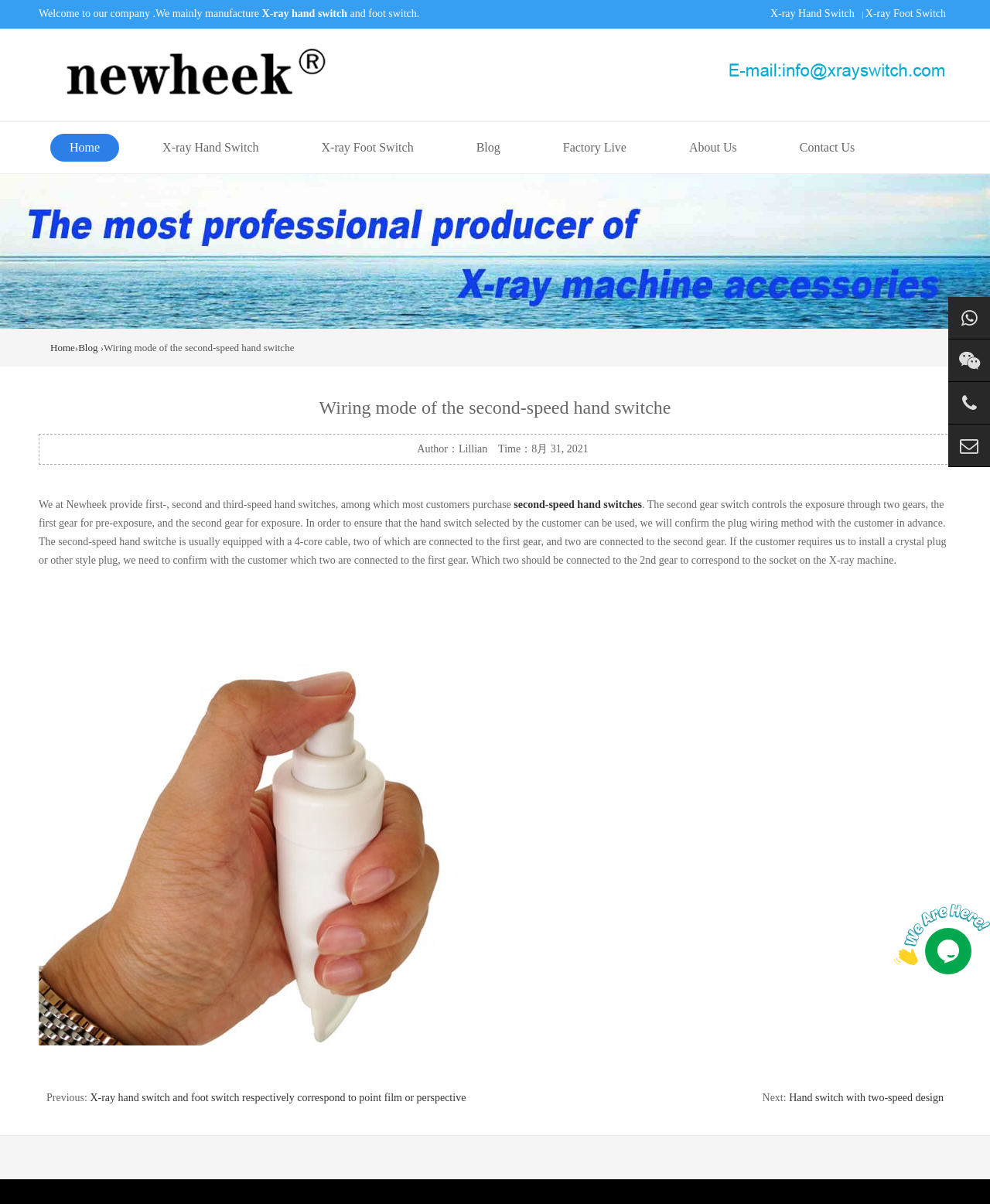Please find the bounding box coordinates of the element that must be clicked to perform the given instruction: "View newheek hand switch". The coordinates should be four float numbers from 0 to 1, i.e., [left, top, right, bottom].

[0.039, 0.057, 0.352, 0.066]